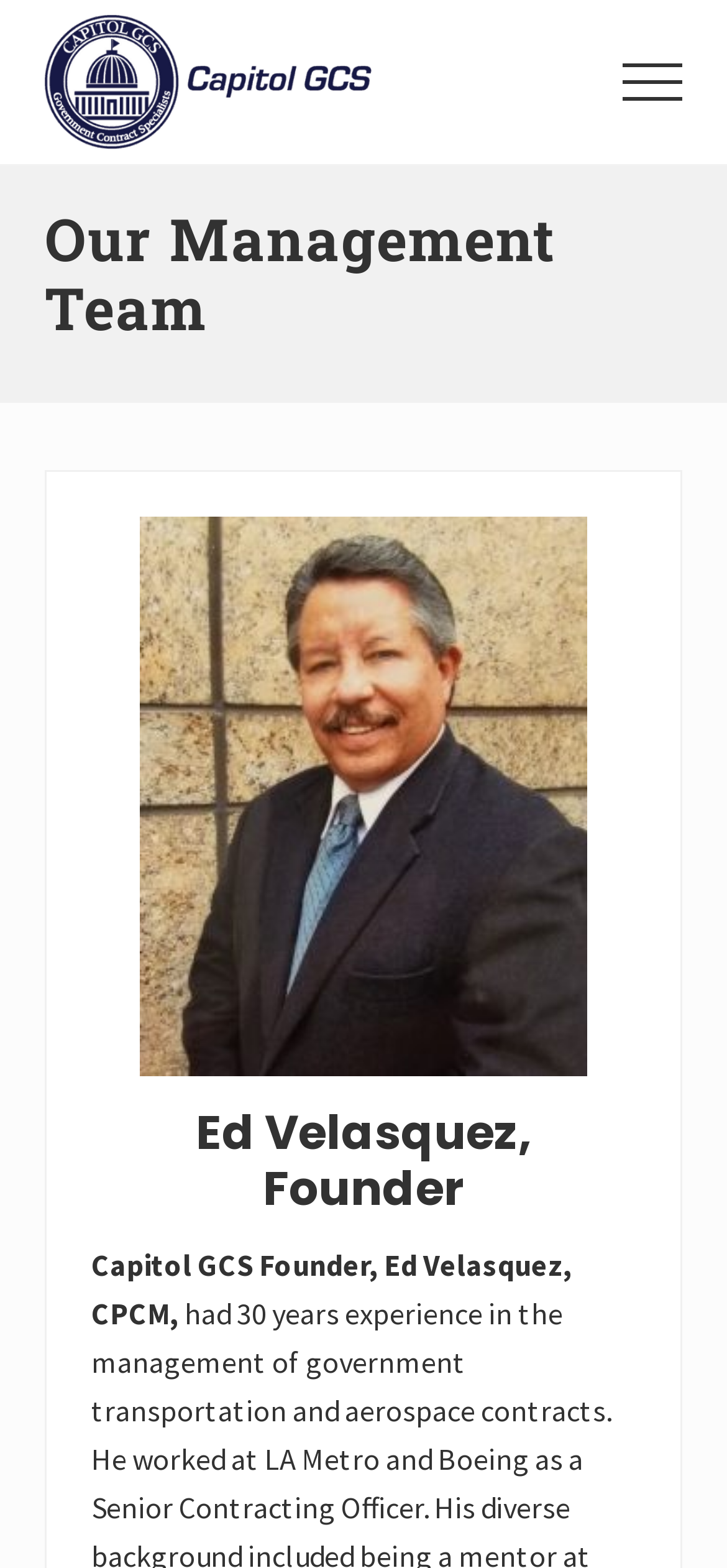Based on the element description Menu, identify the bounding box of the UI element in the given webpage screenshot. The coordinates should be in the format (top-left x, top-left y, bottom-right x, bottom-right y) and must be between 0 and 1.

[0.815, 0.023, 0.979, 0.082]